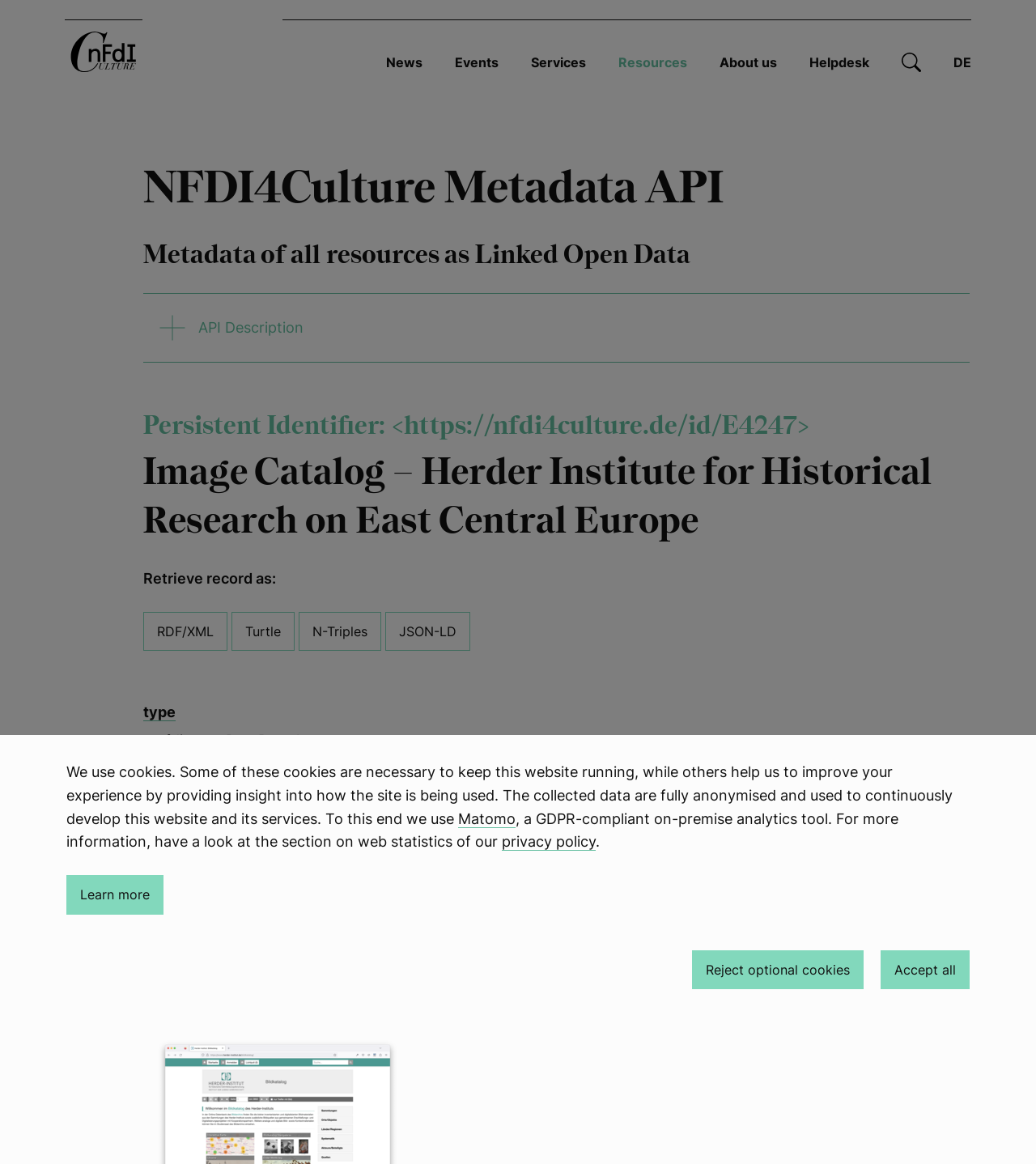Please find the bounding box coordinates of the element that you should click to achieve the following instruction: "Click the 'News' link". The coordinates should be presented as four float numbers between 0 and 1: [left, top, right, bottom].

[0.373, 0.047, 0.408, 0.061]